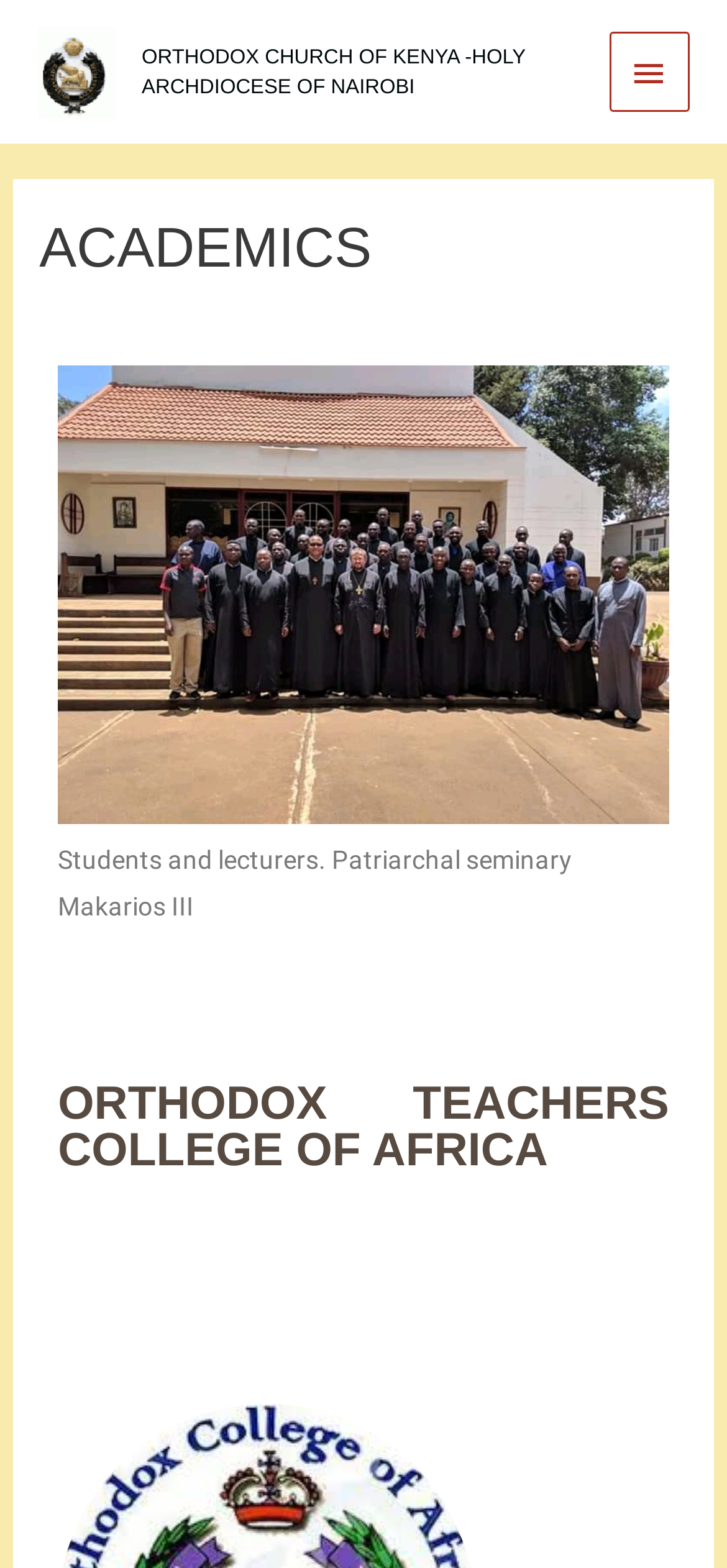Using the element description: "Main Menu", determine the bounding box coordinates. The coordinates should be in the format [left, top, right, bottom], with values between 0 and 1.

[0.837, 0.02, 0.949, 0.072]